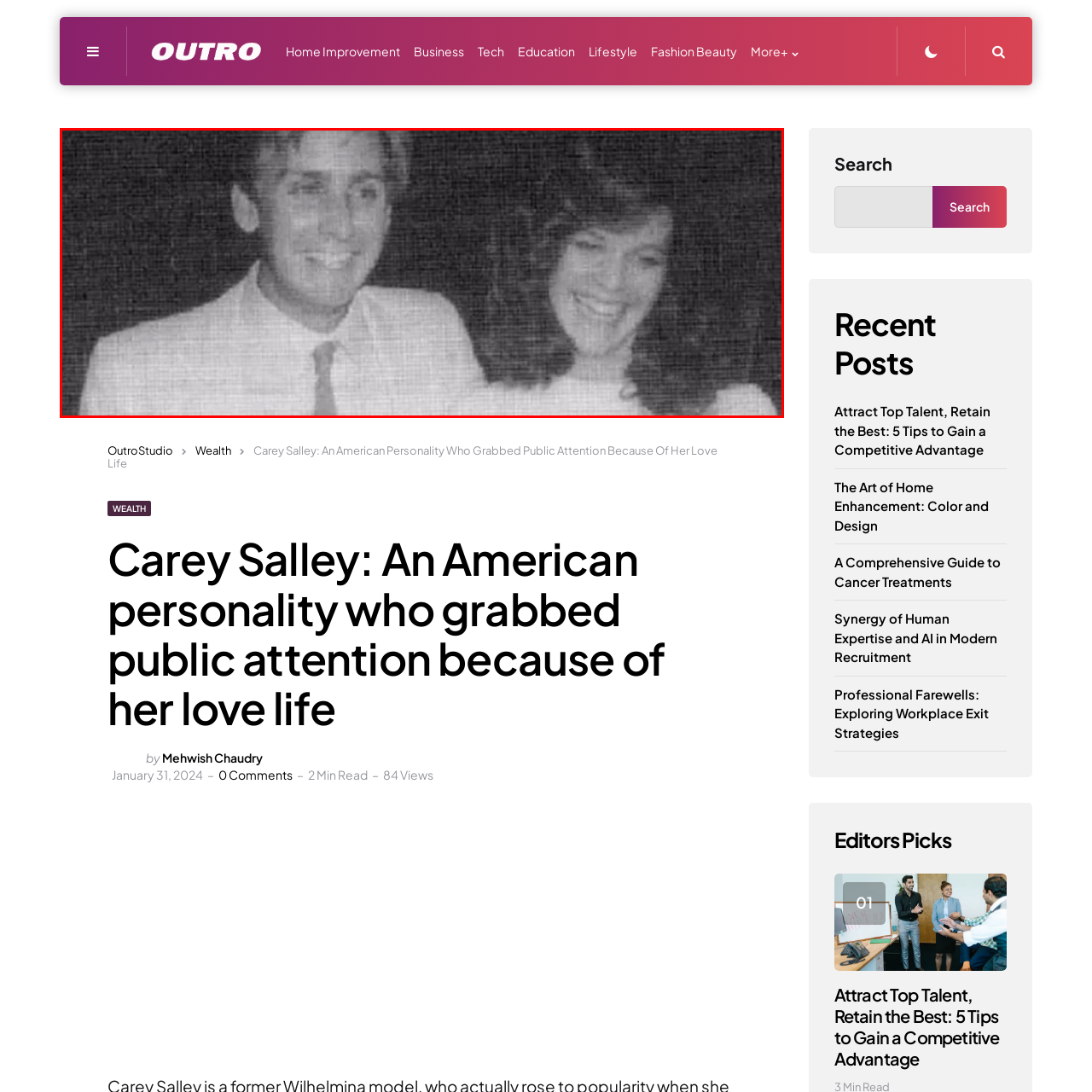Inspect the image surrounded by the red border and give a one-word or phrase answer to the question:
What is the woman's hair styled in?

Voluminous waves